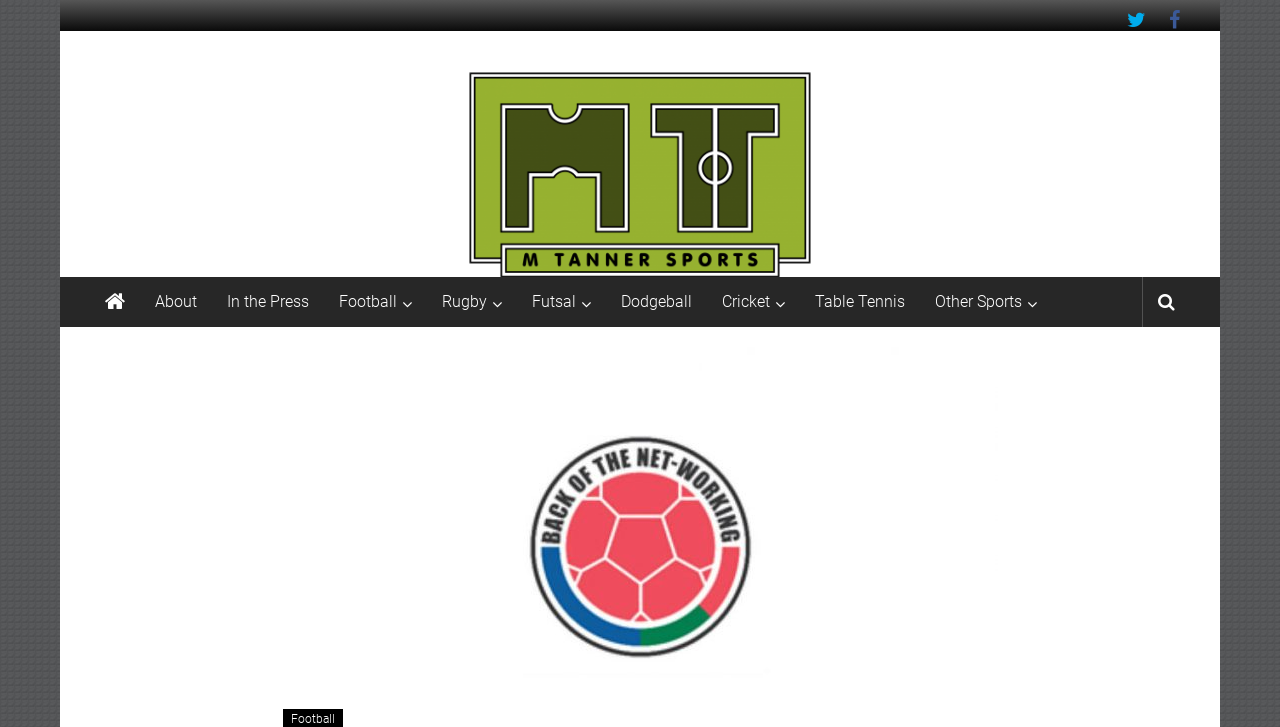Please find the bounding box for the UI component described as follows: "About".

[0.121, 0.381, 0.154, 0.45]